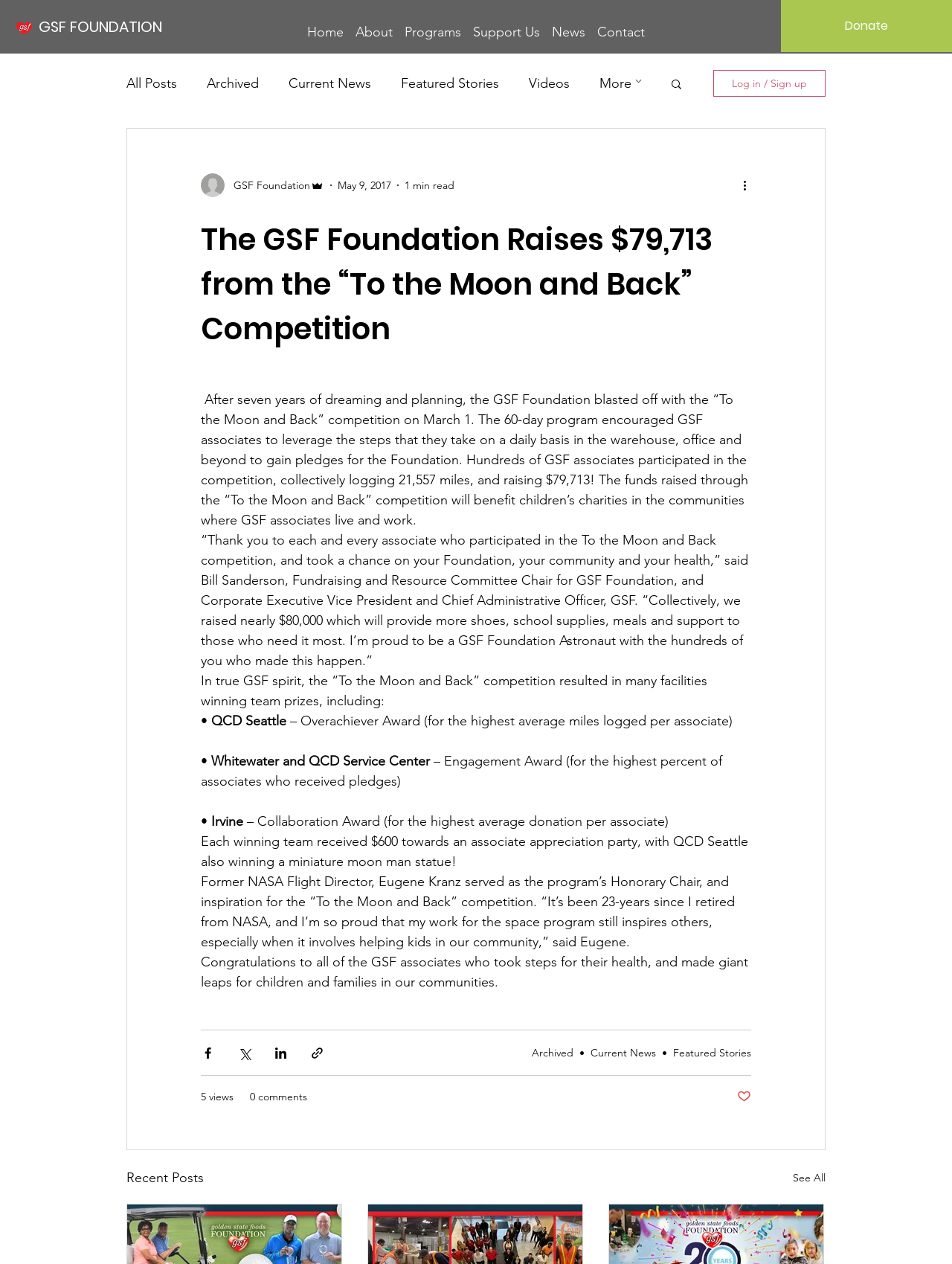Explain the webpage's design and content in an elaborate manner.

The webpage is about the GSF Foundation, a charitable organization. At the top, there is a navigation menu with links to "Home", "About", "Programs", "Support Us", "News", and "Contact". Below this menu, there is a prominent heading that reads "The GSF Foundation Raises $79,713 from the “To the Moon and Back” Competition". 

To the right of the heading, there is a search button and a login/signup button. Below the heading, there is an article with a writer's picture and a brief description of the author. The article itself is about the "To the Moon and Back" competition, which was a 60-day program that encouraged GSF associates to participate in a fundraising event. The program resulted in hundreds of associates participating, logging 21,557 miles, and raising $79,713 for children's charities.

The article includes quotes from Bill Sanderson, the Fundraising and Resource Committee Chair for GSF Foundation, and Eugene Kranz, the Honorary Chair of the program. It also lists the winning teams of the competition, including QCD Seattle, Whitewater and QCD Service Center, and Irvine.

Below the article, there are social media sharing buttons for Facebook, Twitter, LinkedIn, and a link to share the article via a URL. There is also a section that displays the number of views and comments on the article. 

On the right side of the page, there is a navigation menu for the blog section, with links to "All Posts", "Archived", "Current News", "Featured Stories", and "Videos". Below this menu, there is a "More" button that expands to reveal additional links. 

At the bottom of the page, there is a heading that reads "Recent Posts" and a link to "See All" recent posts.